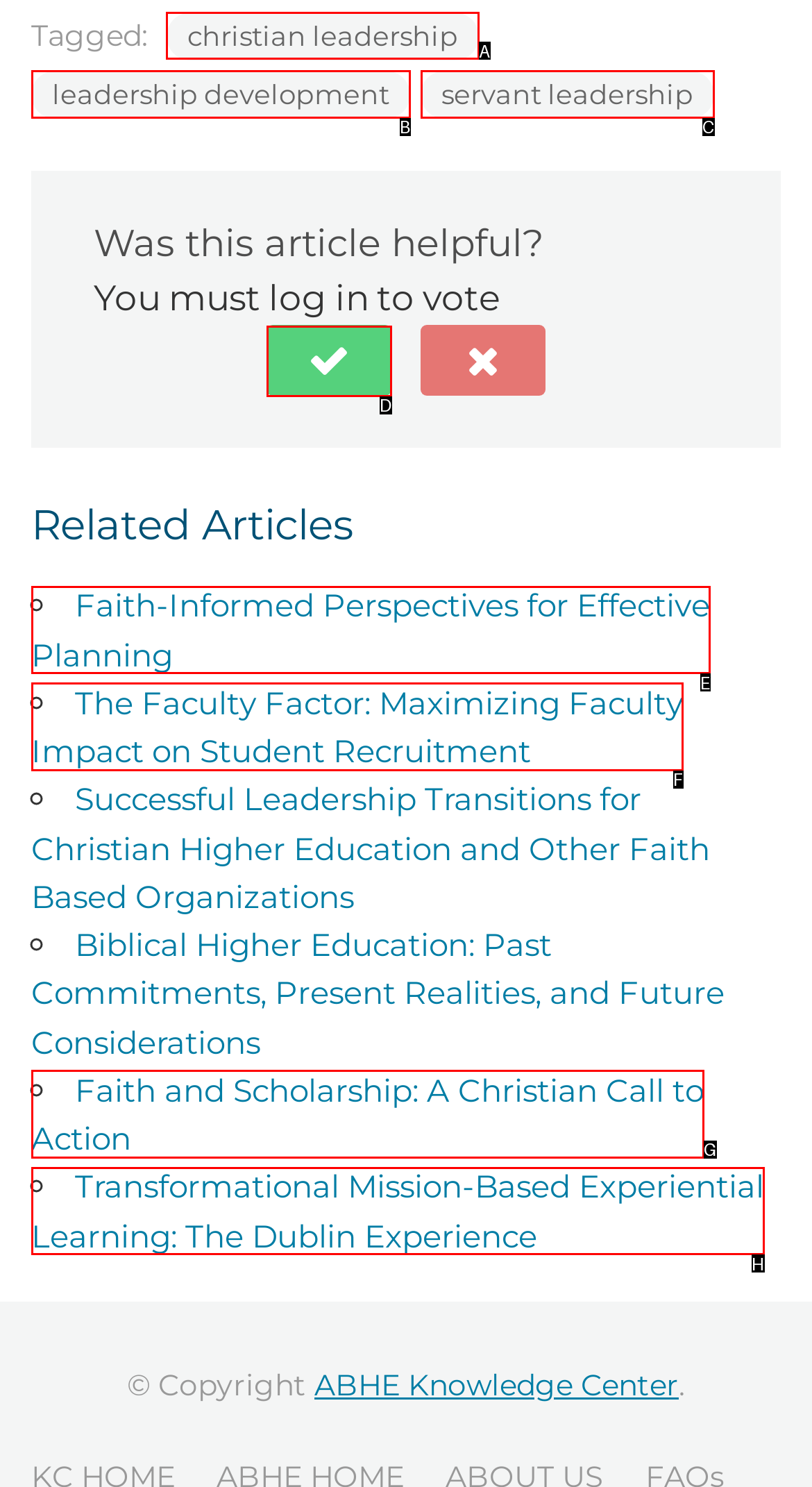Tell me which option I should click to complete the following task: Click on the 'christian leadership' link
Answer with the option's letter from the given choices directly.

A